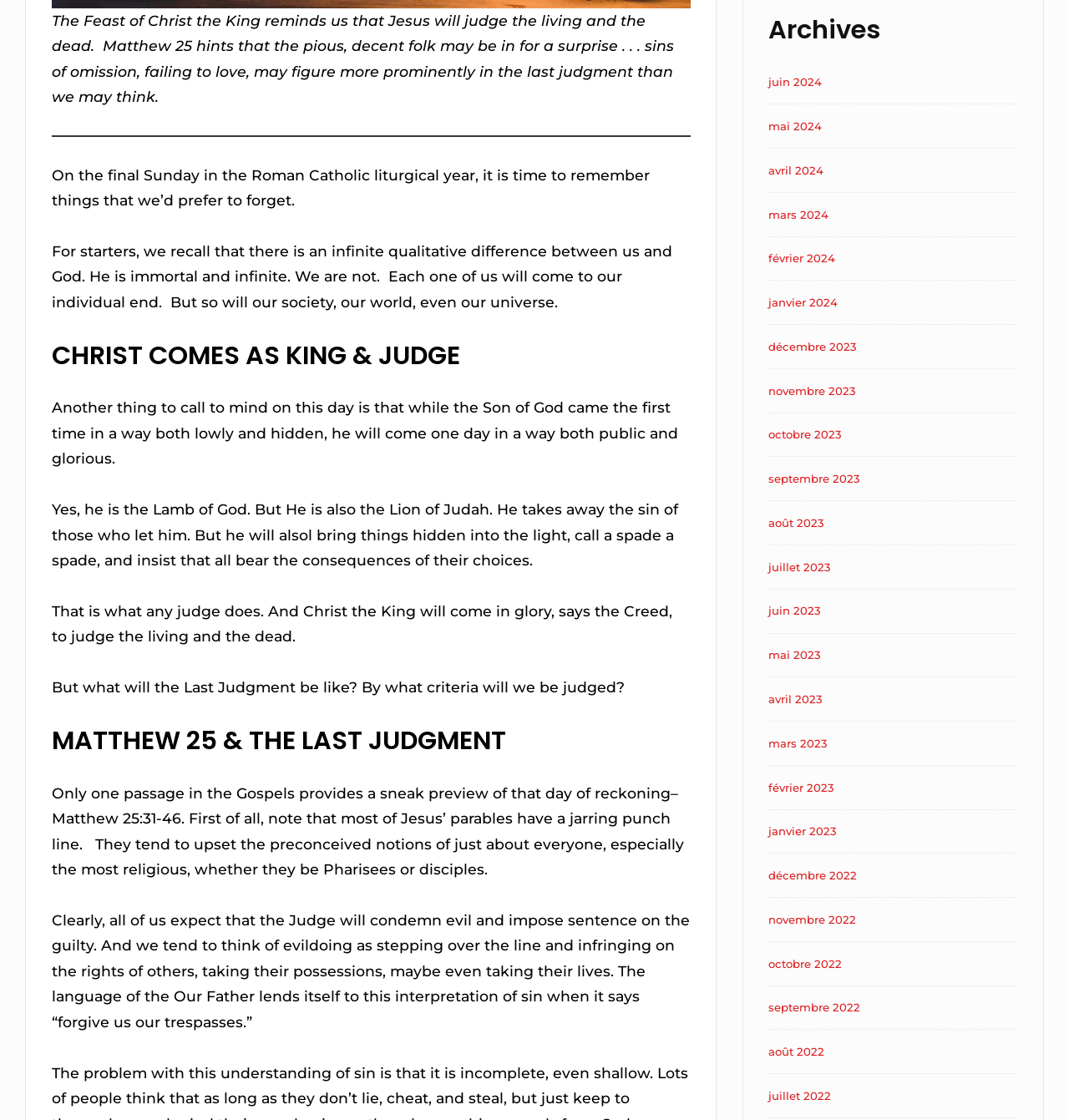Respond concisely with one word or phrase to the following query:
What is the theme of the text?

Christ the King